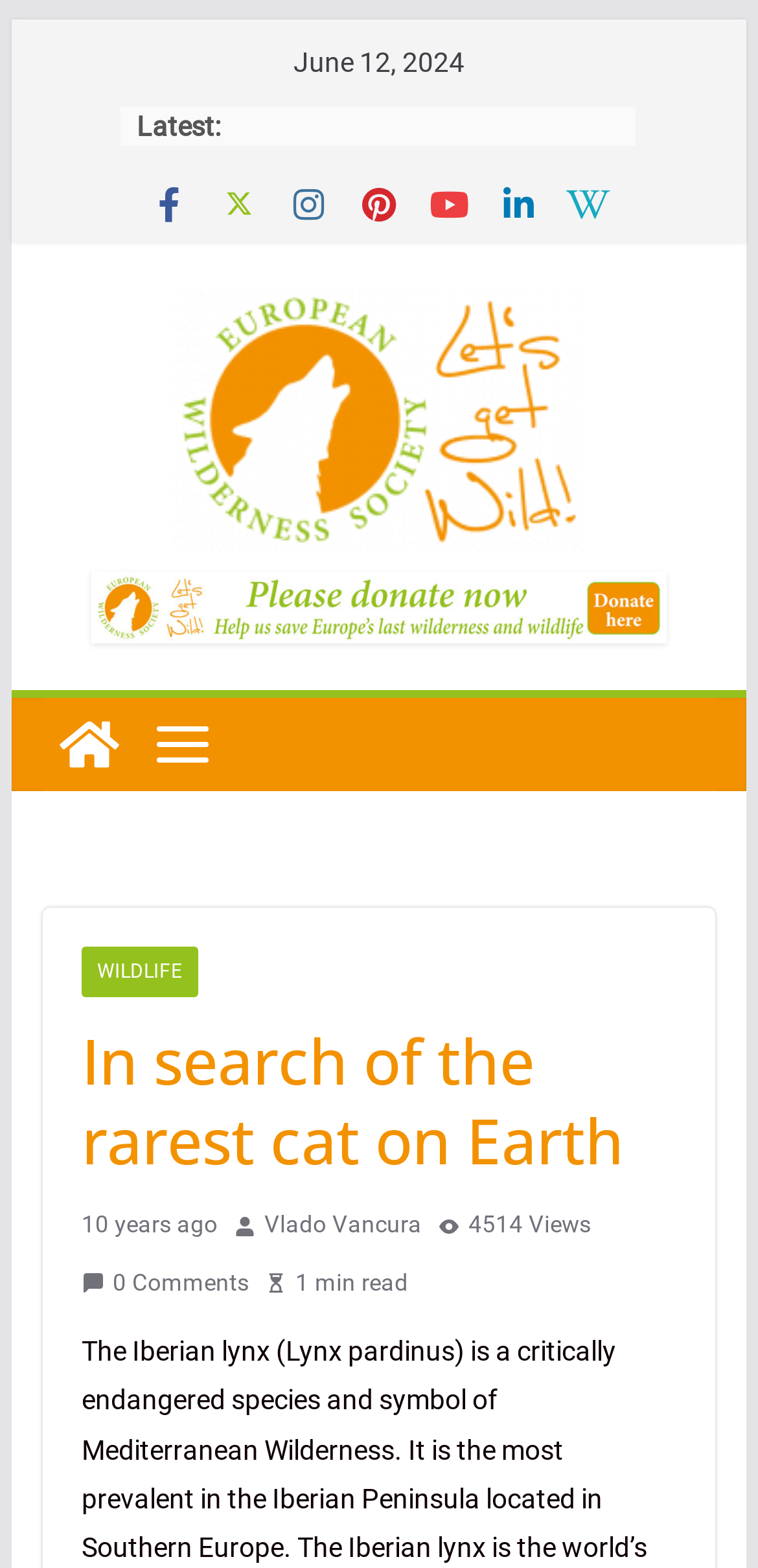Based on the element description Wildlife, identify the bounding box coordinates for the UI element. The coordinates should be in the format (top-left x, top-left y, bottom-right x, bottom-right y) and within the 0 to 1 range.

[0.107, 0.603, 0.261, 0.636]